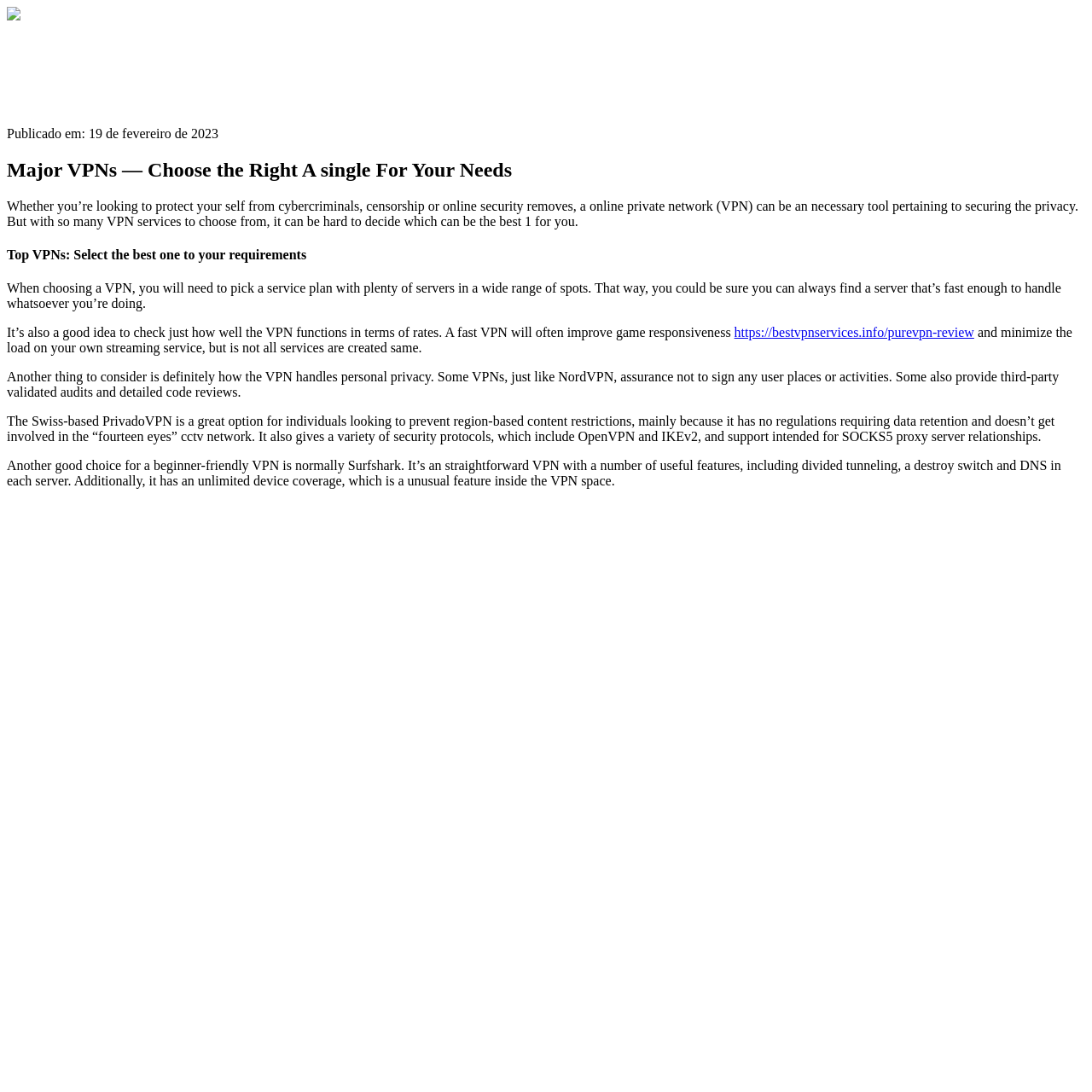Please answer the following question as detailed as possible based on the image: 
What is PrivadoVPN known for?

According to the webpage, PrivadoVPN is a Swiss-based VPN that is known for not having regulations requiring data retention and not being part of the 'fourteen eyes' surveillance network, making it a good option for those looking to avoid region-based content restrictions.